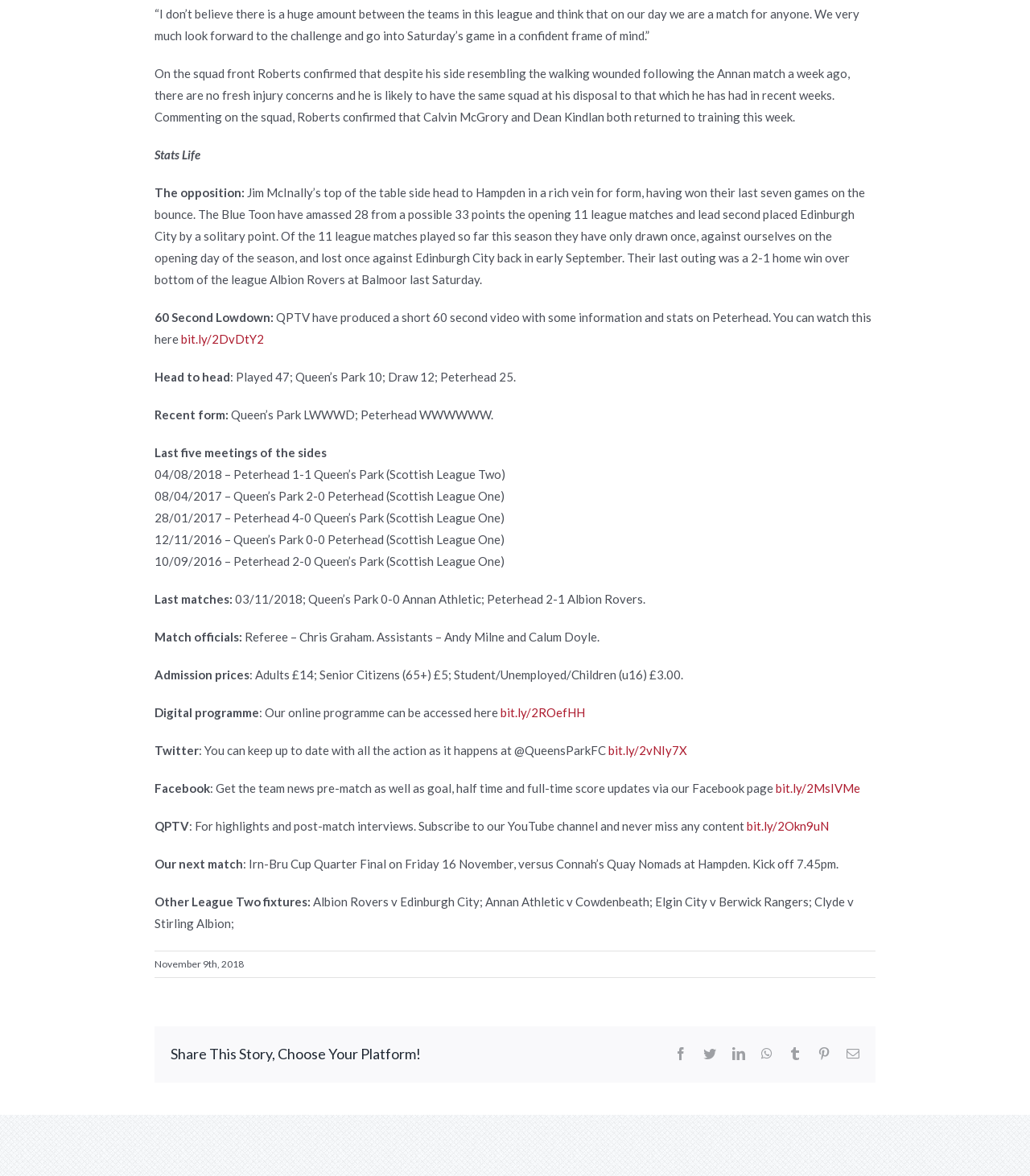Using floating point numbers between 0 and 1, provide the bounding box coordinates in the format (top-left x, top-left y, bottom-right x, bottom-right y). Locate the UI element described here: bit.ly/2vNIy7X

[0.591, 0.632, 0.667, 0.644]